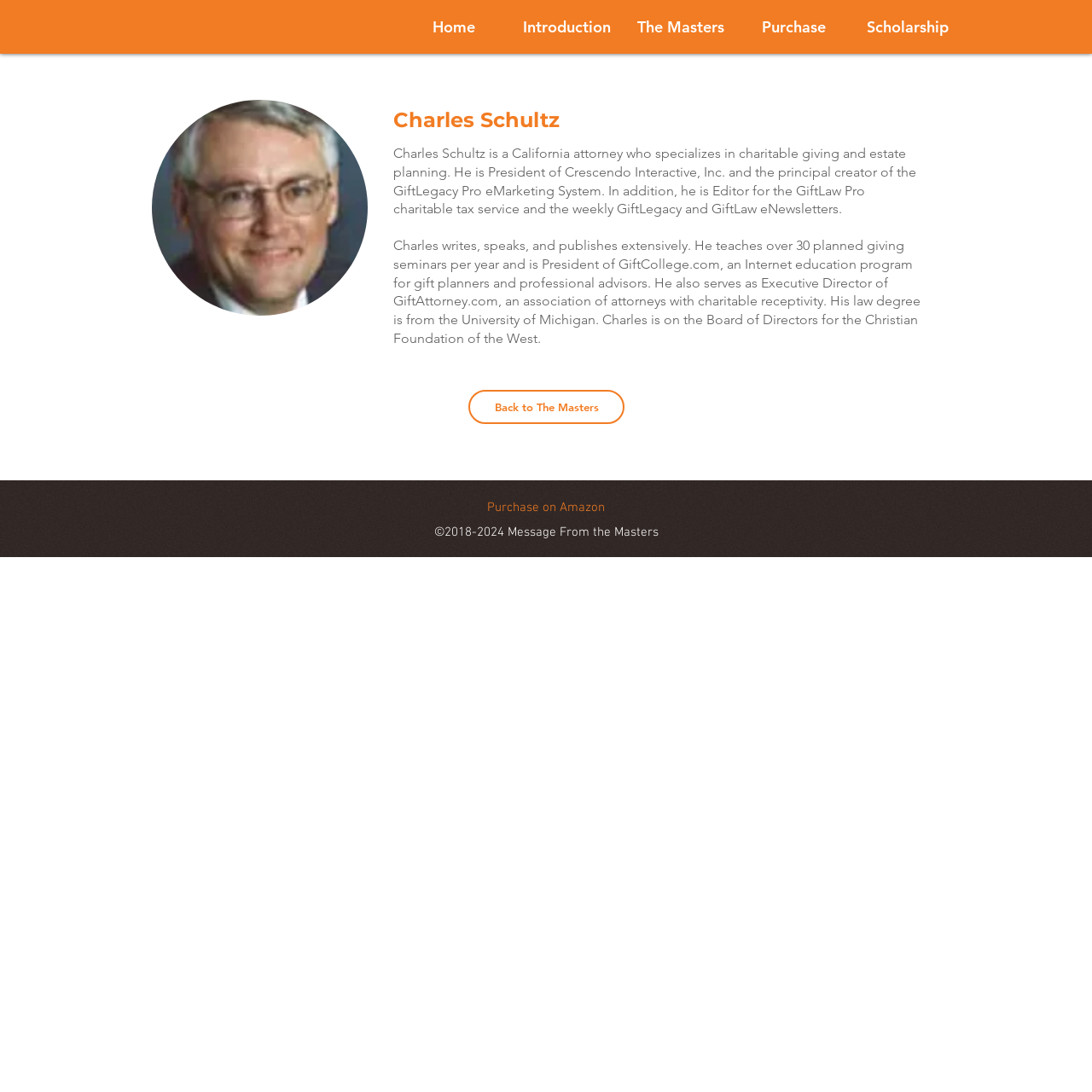Respond to the question with just a single word or phrase: 
What is Charles Schultz's profession?

California attorney